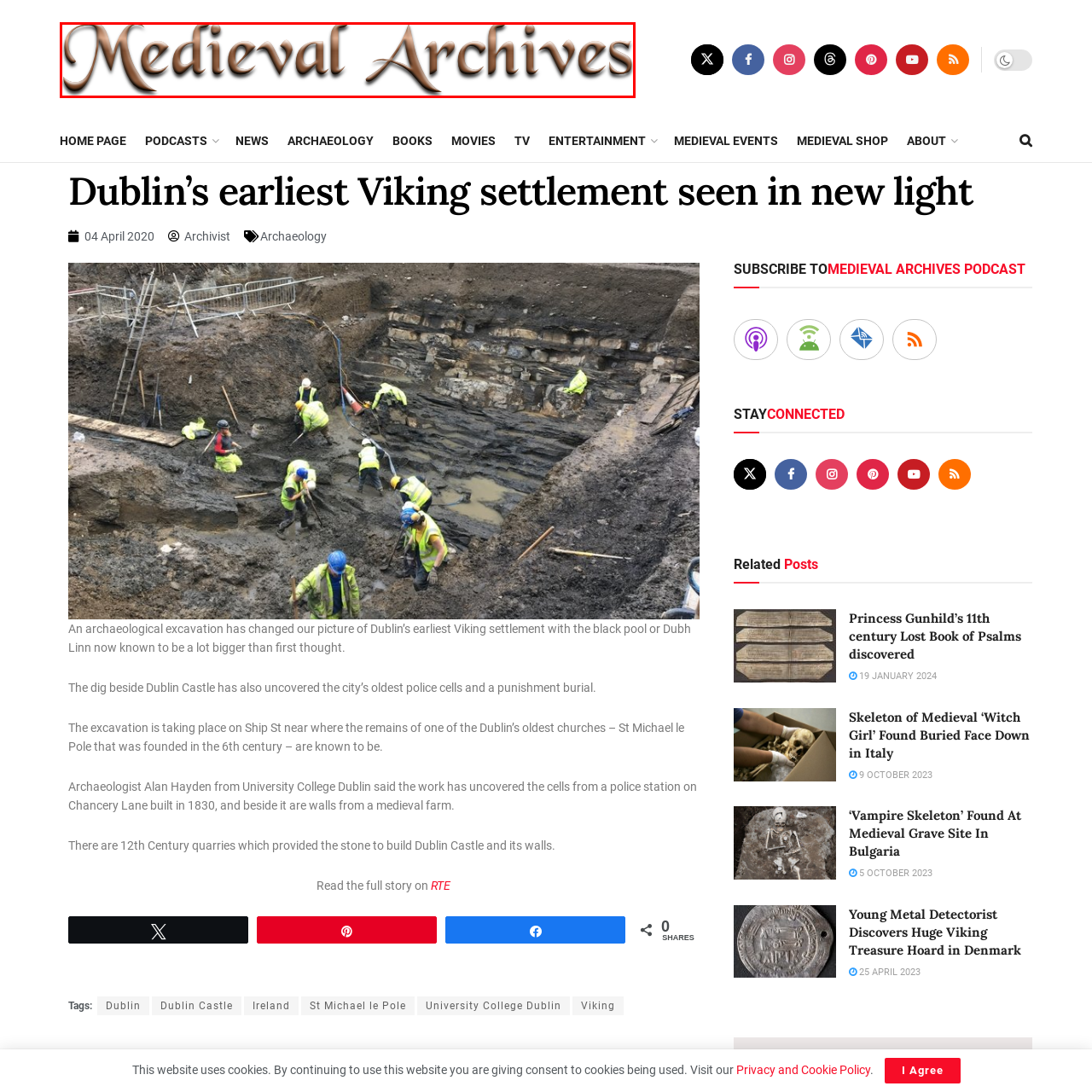Refer to the image marked by the red boundary and provide a single word or phrase in response to the question:
What is the likely subject matter of the archives?

Medieval history and archaeology